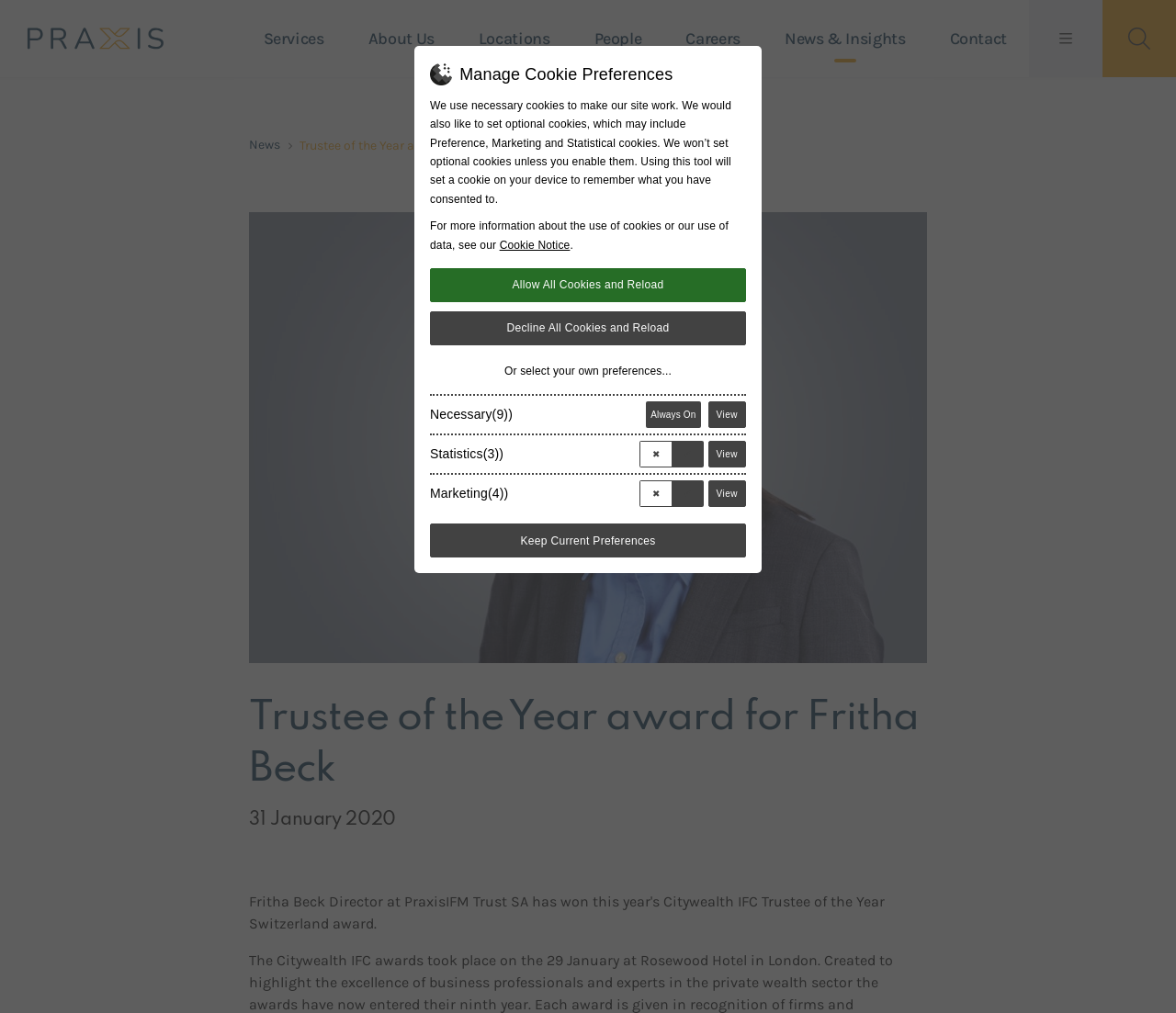Determine the bounding box coordinates for the UI element described. Format the coordinates as (top-left x, top-left y, bottom-right x, bottom-right y) and ensure all values are between 0 and 1. Element description: Decline All Cookies and Reload

[0.366, 0.307, 0.634, 0.341]